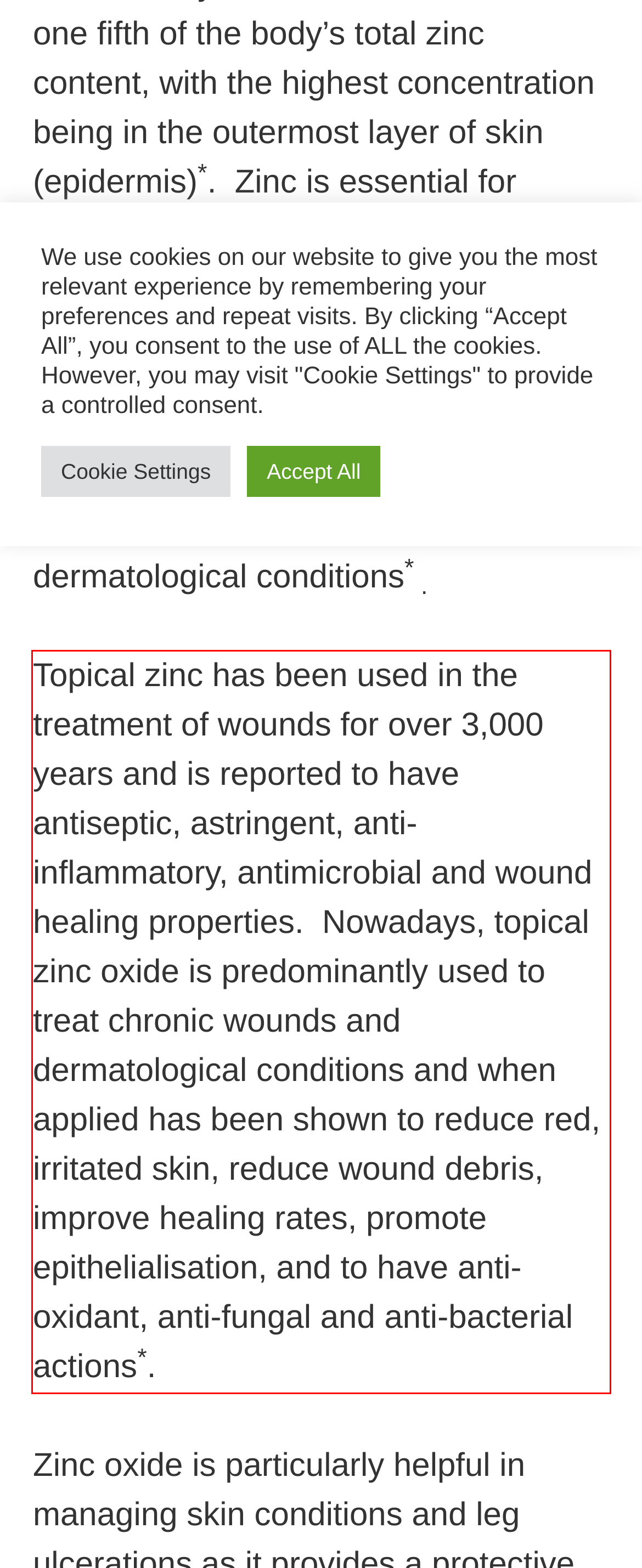Please analyze the provided webpage screenshot and perform OCR to extract the text content from the red rectangle bounding box.

Topical zinc has been used in the treatment of wounds for over 3,000 years and is reported to have antiseptic, astringent, anti-inflammatory, antimicrobial and wound healing properties. Nowadays, topical zinc oxide is predominantly used to treat chronic wounds and dermatological conditions and when applied has been shown to reduce red, irritated skin, reduce wound debris, improve healing rates, promote epithelialisation, and to have anti-oxidant, anti-fungal and anti-bacterial actions*.